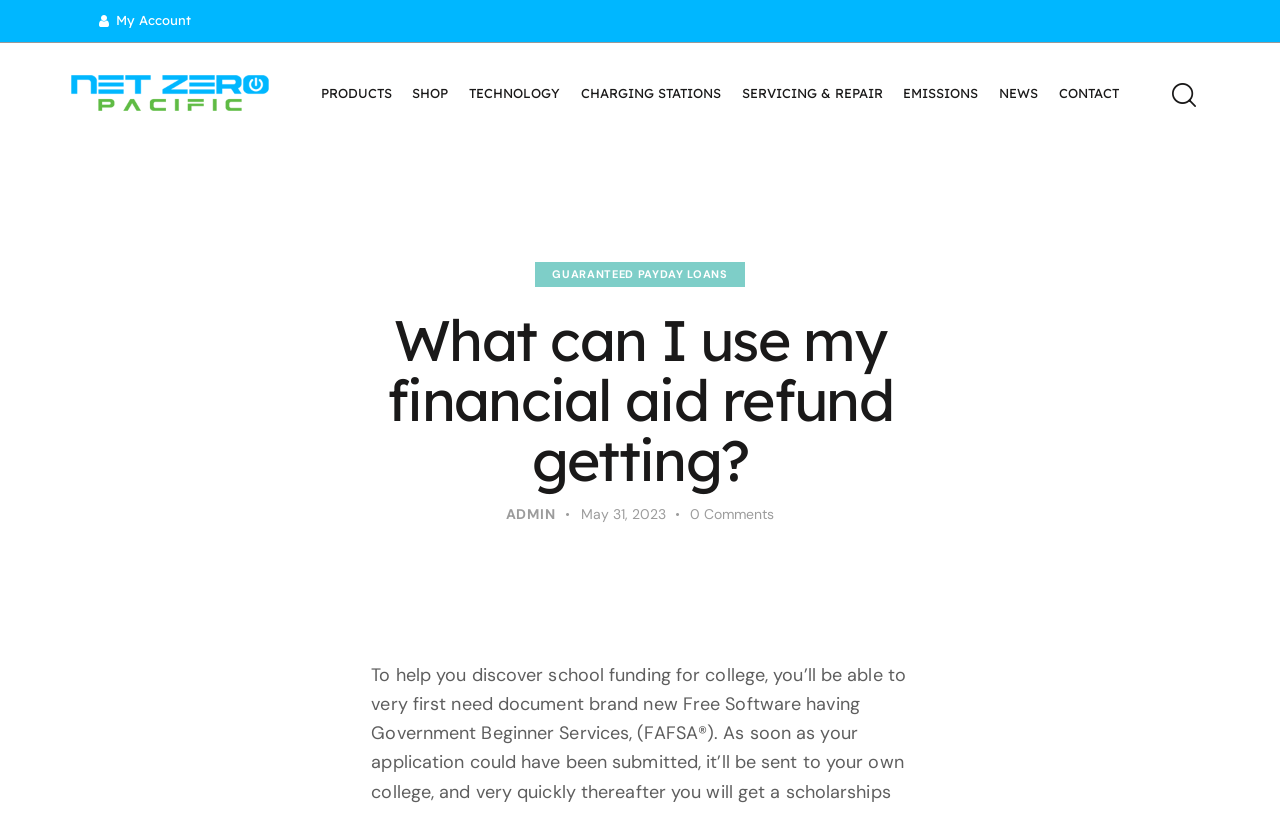Specify the bounding box coordinates of the area to click in order to execute this command: 'visit contact page'. The coordinates should consist of four float numbers ranging from 0 to 1, and should be formatted as [left, top, right, bottom].

[0.819, 0.09, 0.882, 0.143]